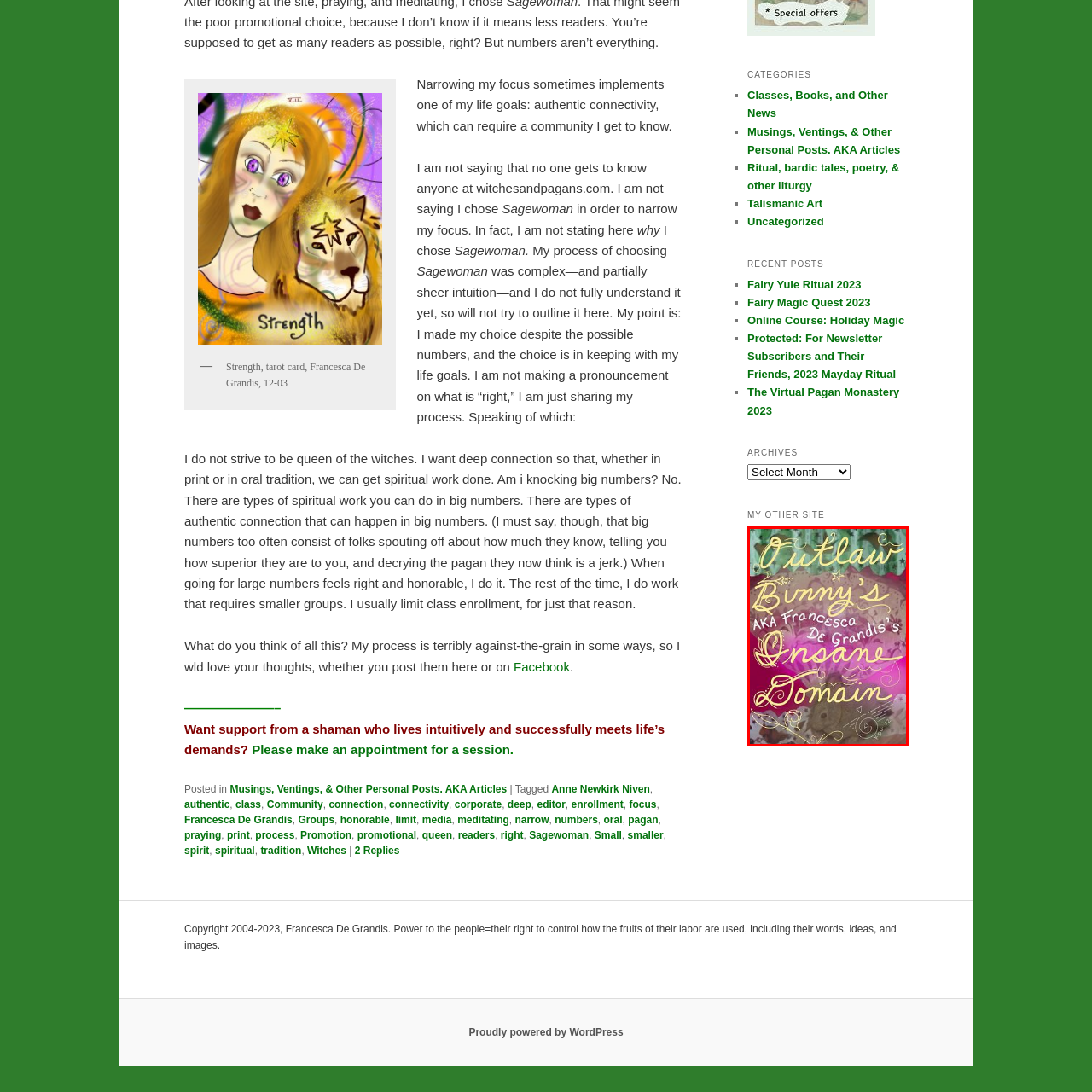What is the tone of the overall aesthetic?
Inspect the image within the red bounding box and respond with a detailed answer, leveraging all visible details.

The caption states that the overall aesthetic is 'playful and eye-catching', suggesting that the design is meant to be attention-grabbing and lighthearted.